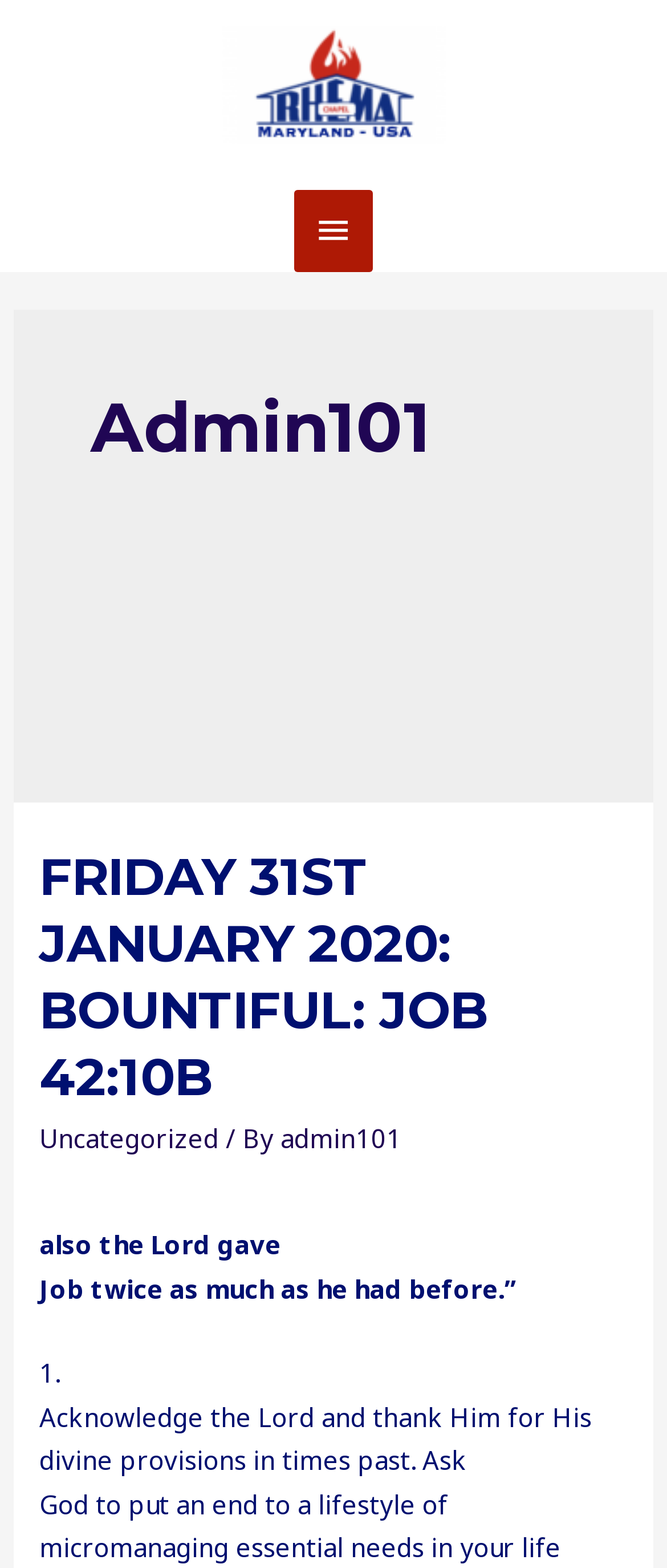Provide a one-word or brief phrase answer to the question:
How many paragraphs of text are present in the webpage?

4